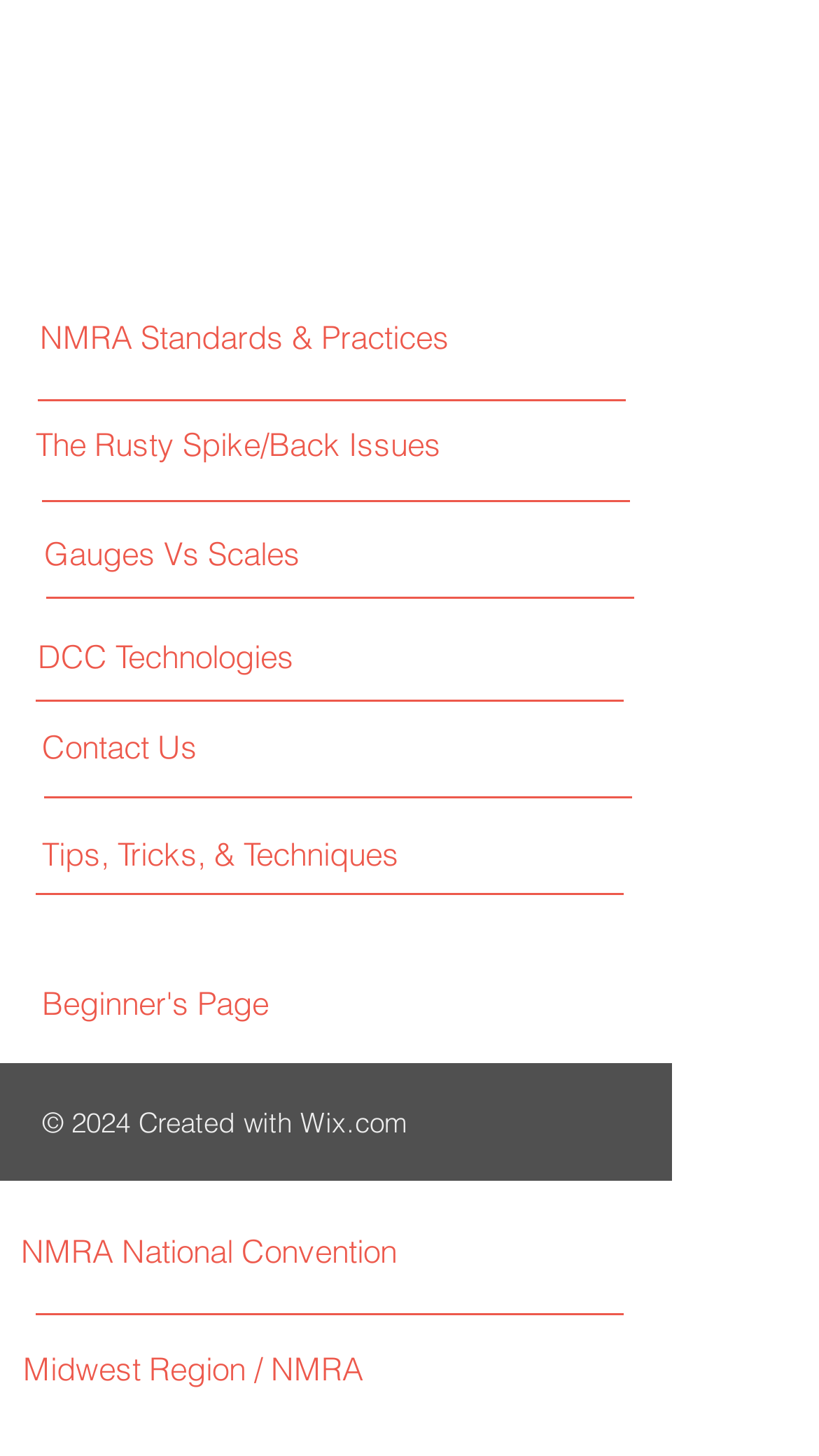Locate the bounding box coordinates of the UI element described by: "Wix.com". The bounding box coordinates should consist of four float numbers between 0 and 1, i.e., [left, top, right, bottom].

[0.367, 0.758, 0.497, 0.781]